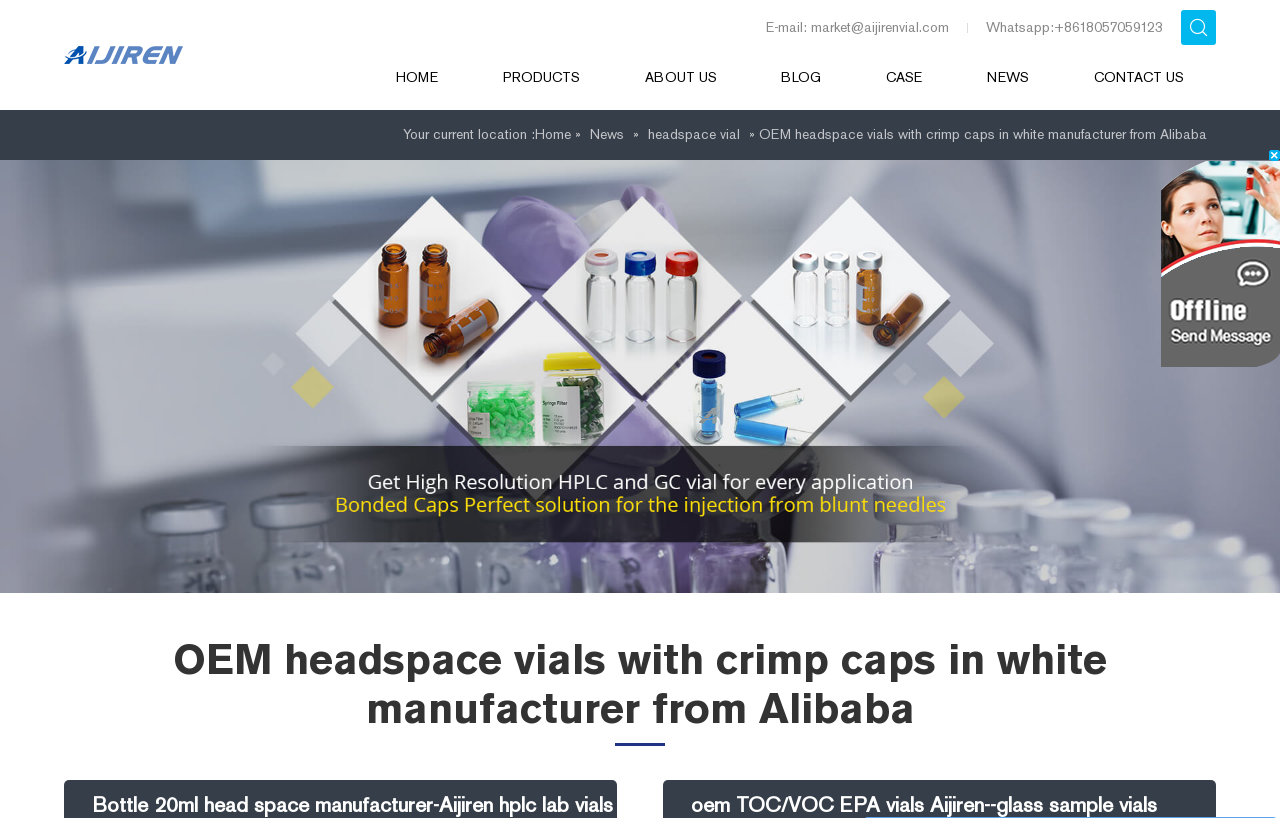Please locate the bounding box coordinates of the element that needs to be clicked to achieve the following instruction: "Check the 'headspace vial' link". The coordinates should be four float numbers between 0 and 1, i.e., [left, top, right, bottom].

[0.506, 0.154, 0.578, 0.175]